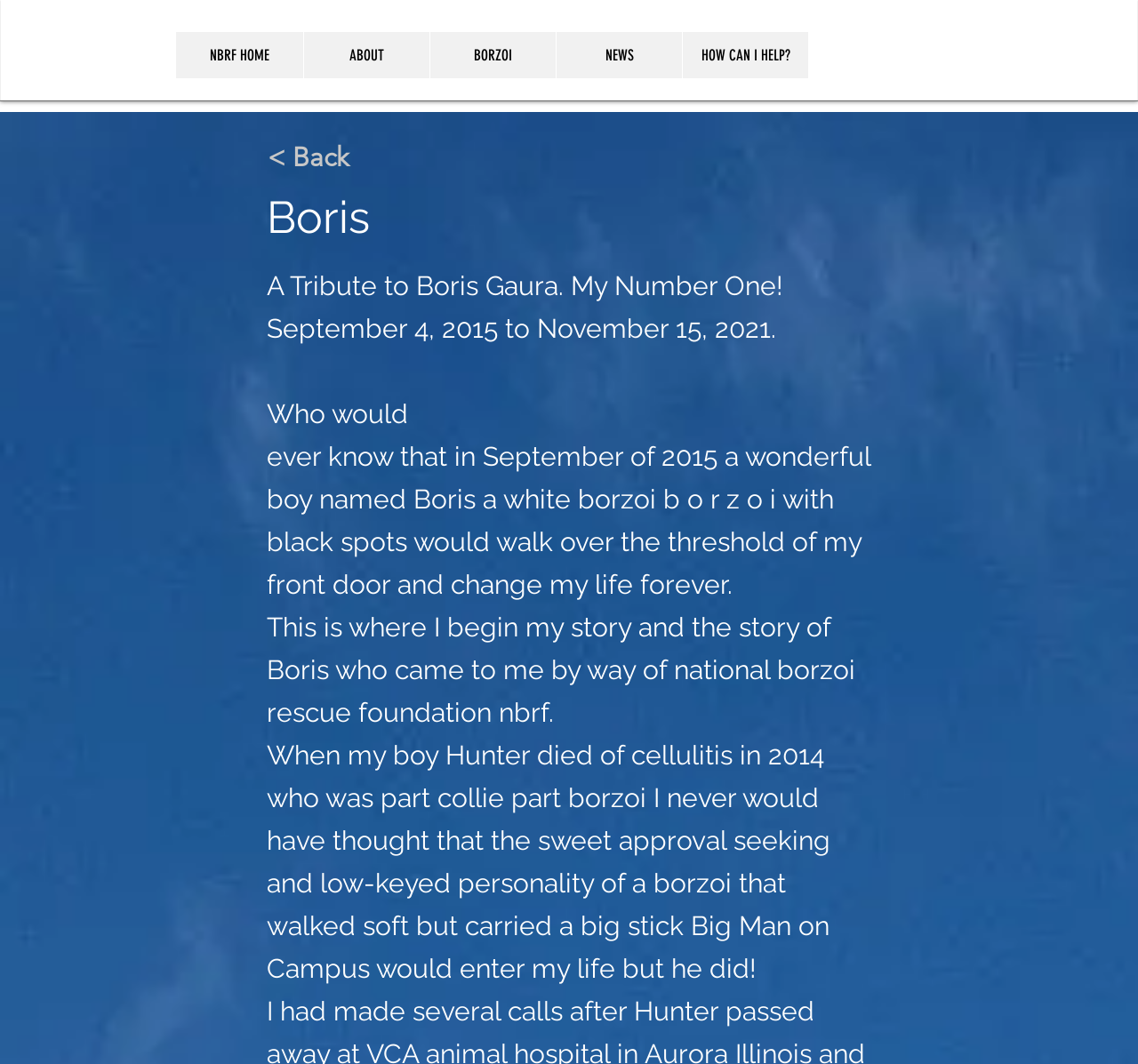Construct a comprehensive description capturing every detail on the webpage.

This webpage is a tribute to Boris Gaura, a borzoi dog. At the top left of the page, there is a navigation menu with links to "NBRF HOME", "ABOUT", "BORZOI", "NEWS", and "HOW CAN I HELP?". Below the navigation menu, there is a link to go back, and a heading that reads "Boris". 

The main content of the page is a series of paragraphs that tell the story of Boris. The first paragraph is a brief introduction to Boris, stating that he is "My Number One!" and providing his lifespan from September 4, 2015, to November 15, 2021. The following paragraphs describe how Boris, a white borzoi with black spots, changed the author's life forever. The text also mentions the National Borzoi Rescue Foundation (NBRF) and the author's previous dog, Hunter, who was part collie and part borzoi. The text is written in a personal and emotional tone, expressing the author's love and appreciation for Boris.